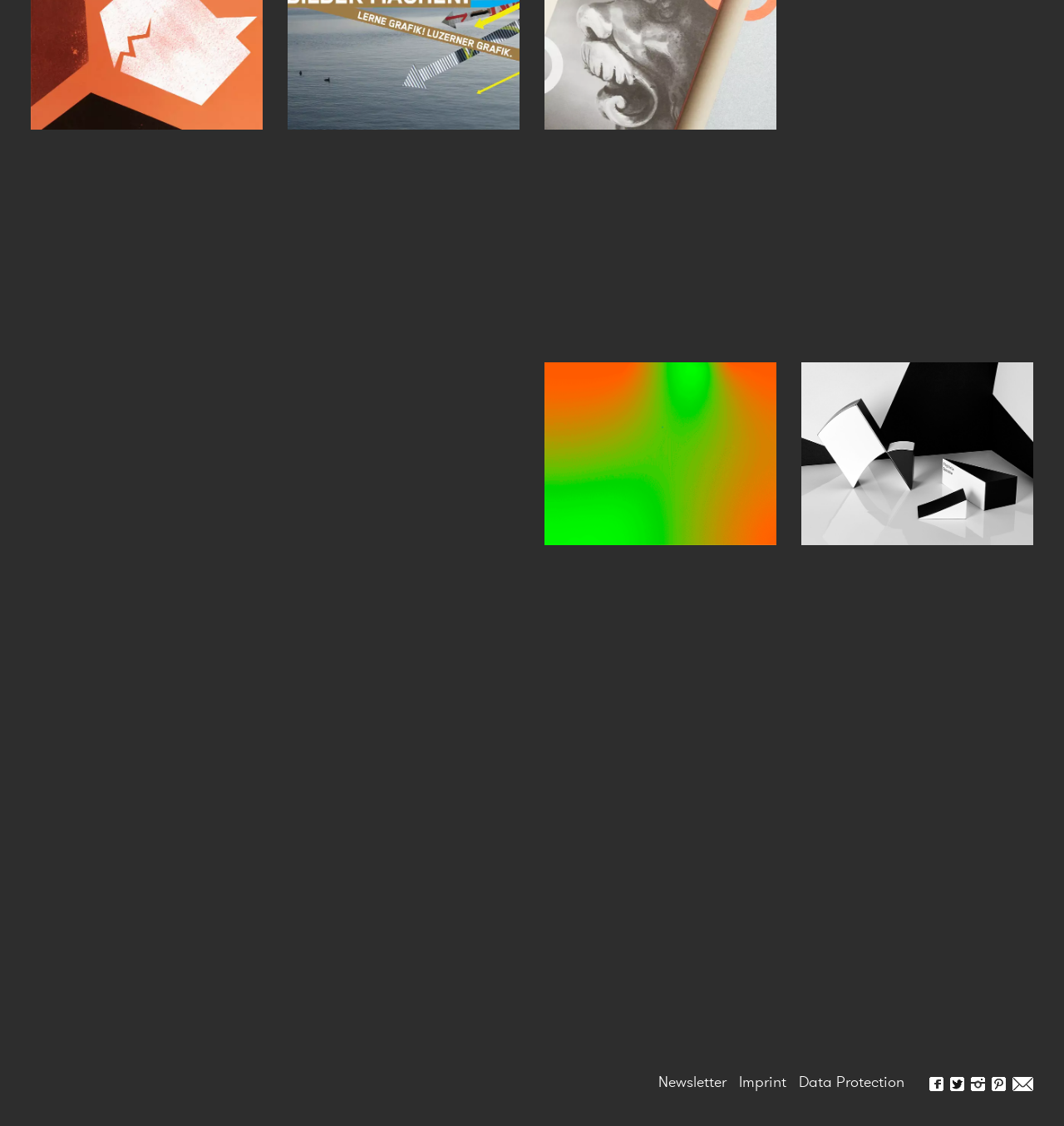Provide the bounding box coordinates in the format (top-left x, top-left y, bottom-right x, bottom-right y). All values are floating point numbers between 0 and 1. Determine the bounding box coordinate of the UI element described as: Performing Architecture 2016 Cultural Communication

[0.753, 0.137, 0.971, 0.3]